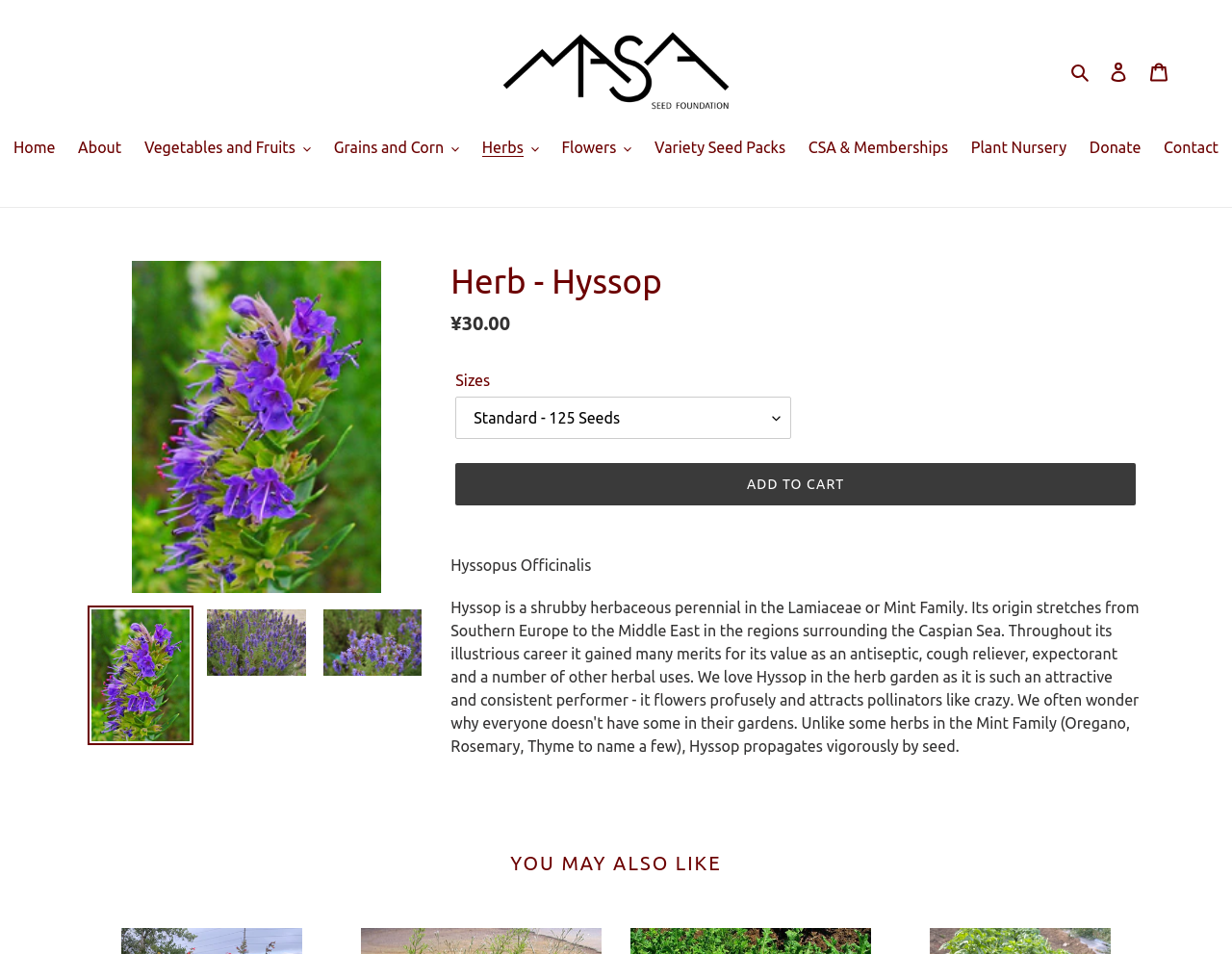Please examine the image and provide a detailed answer to the question: What is the price of the herb?

The price of the herb can be found in the description list detail element '¥30.00' which is part of the description list element 'Regular price'.